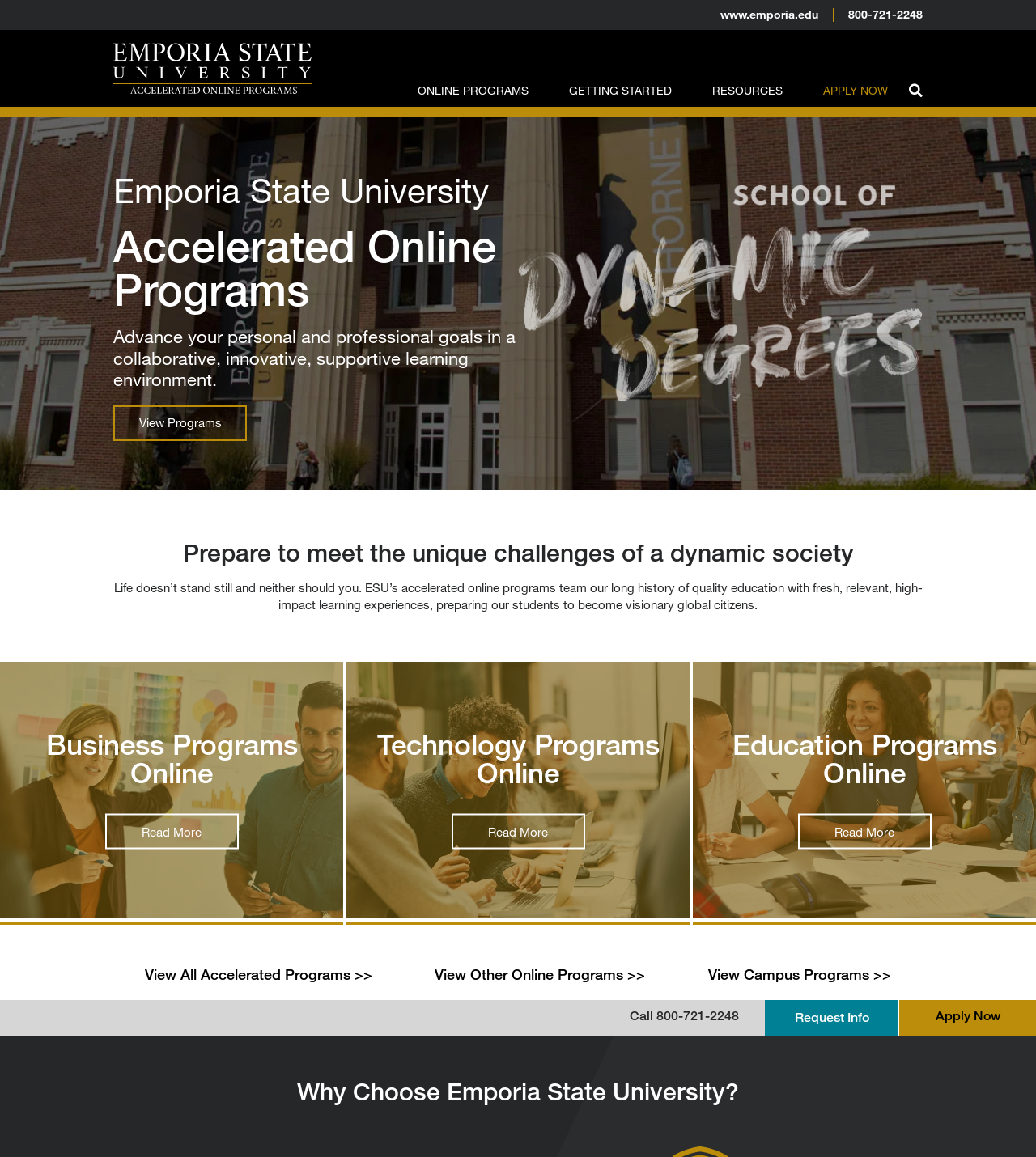Provide a brief response to the question below using a single word or phrase: 
What are the three main online program categories?

Business, Technology, Education